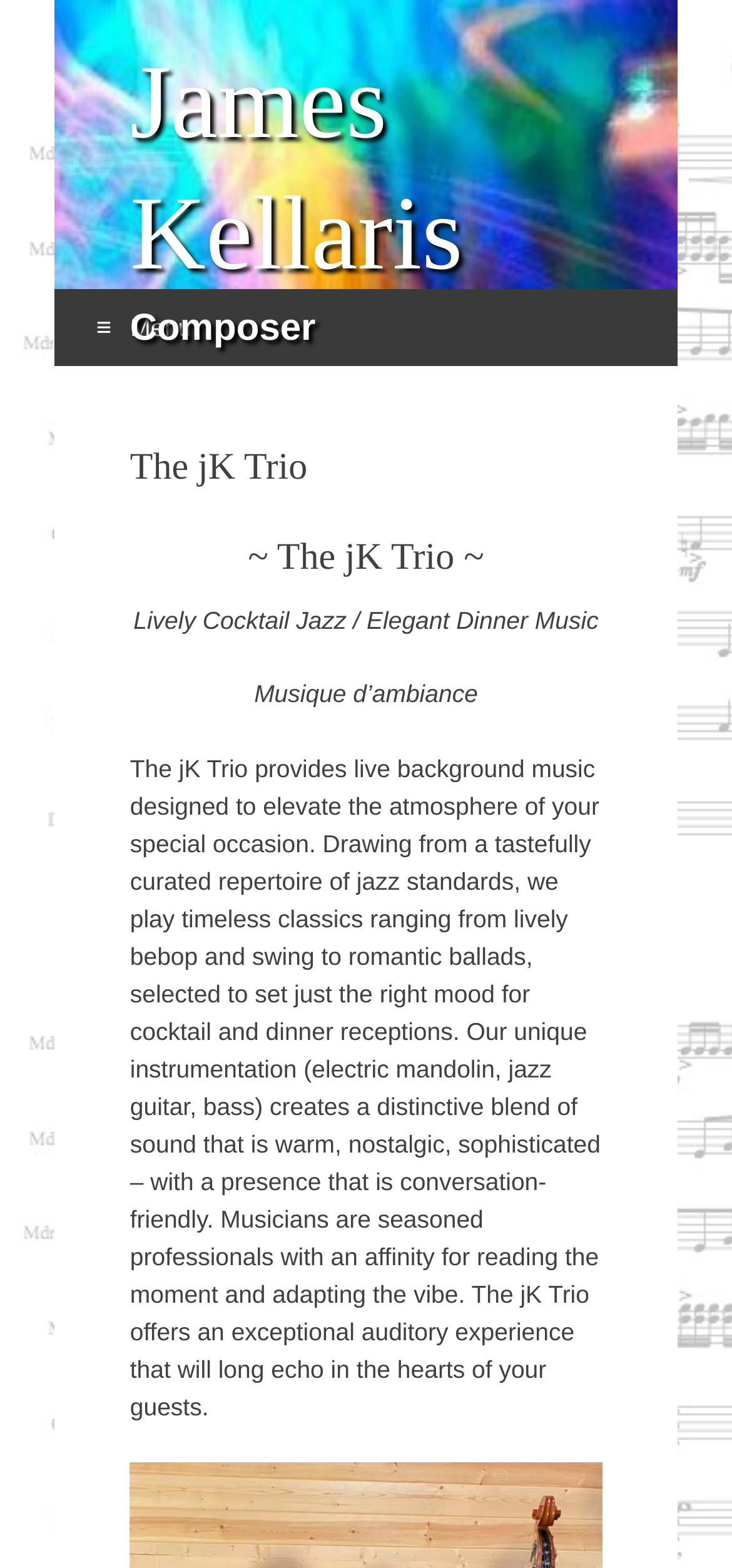Using the webpage screenshot and the element description James Kellaris, determine the bounding box coordinates. Specify the coordinates in the format (top-left x, top-left y, bottom-right x, bottom-right y) with values ranging from 0 to 1.

[0.178, 0.024, 0.822, 0.192]